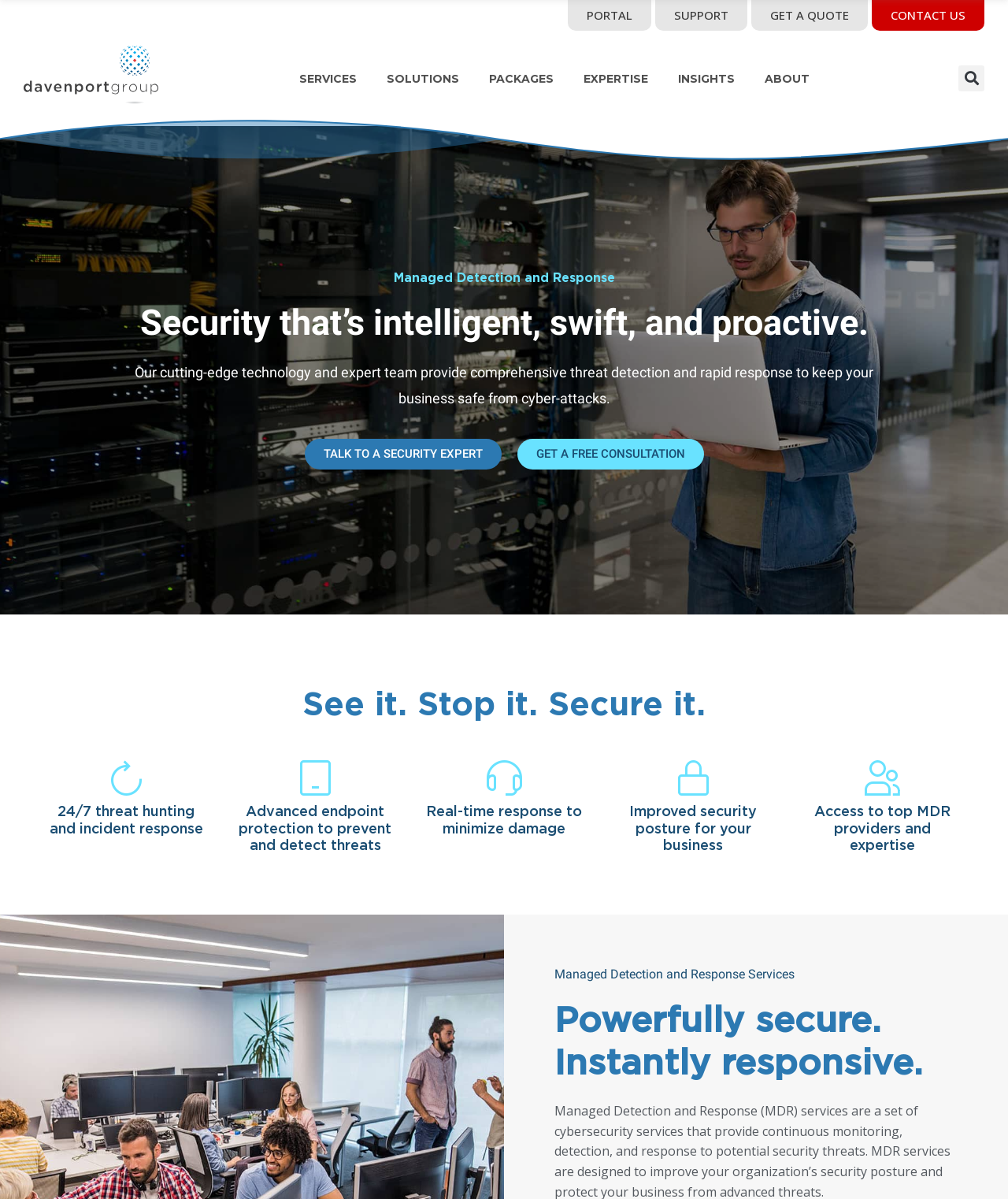Identify the bounding box for the described UI element: "About".

[0.748, 0.05, 0.822, 0.081]